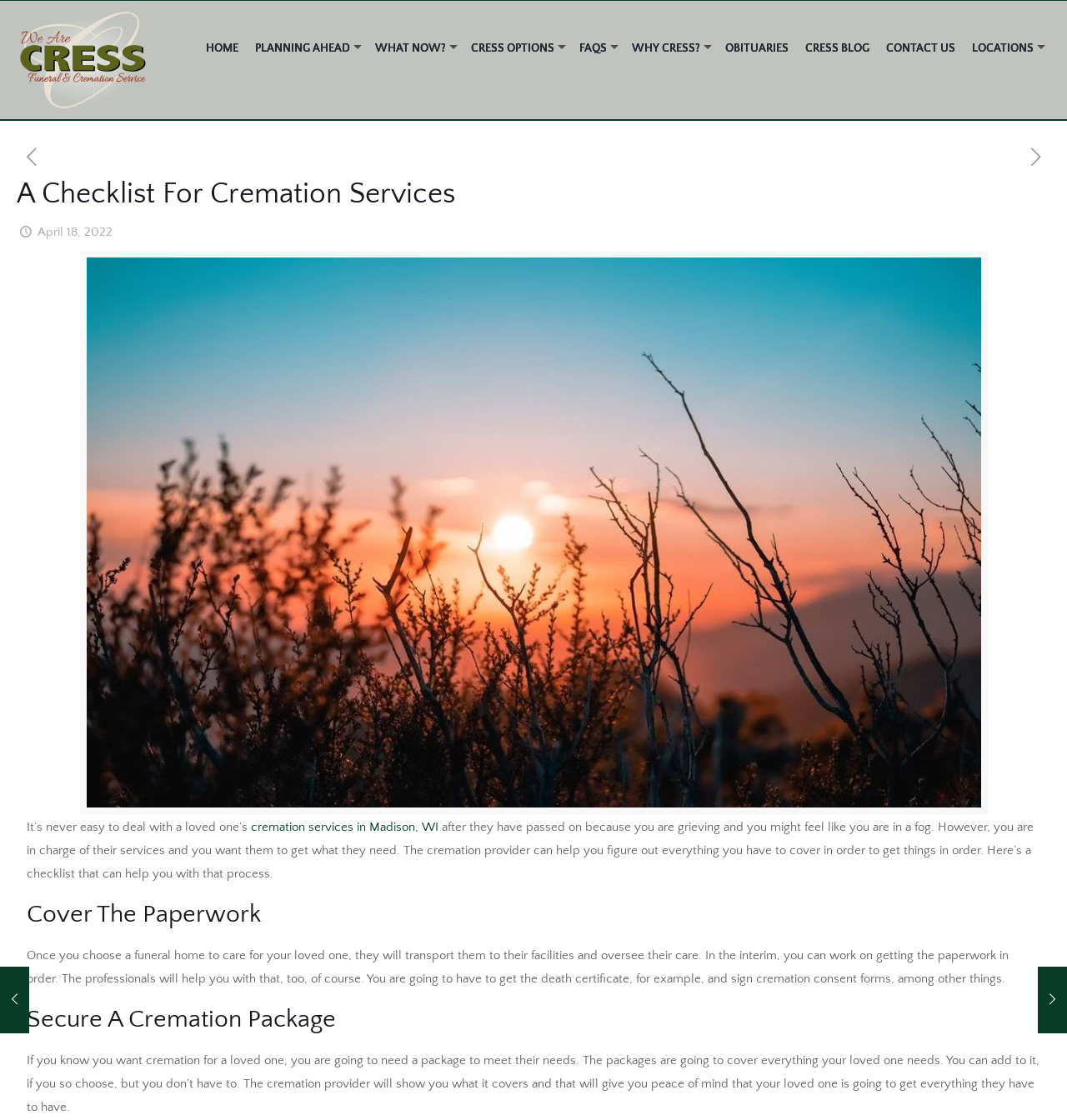Please mark the clickable region by giving the bounding box coordinates needed to complete this instruction: "Learn more about planning ahead for cremation services".

[0.231, 0.001, 0.344, 0.065]